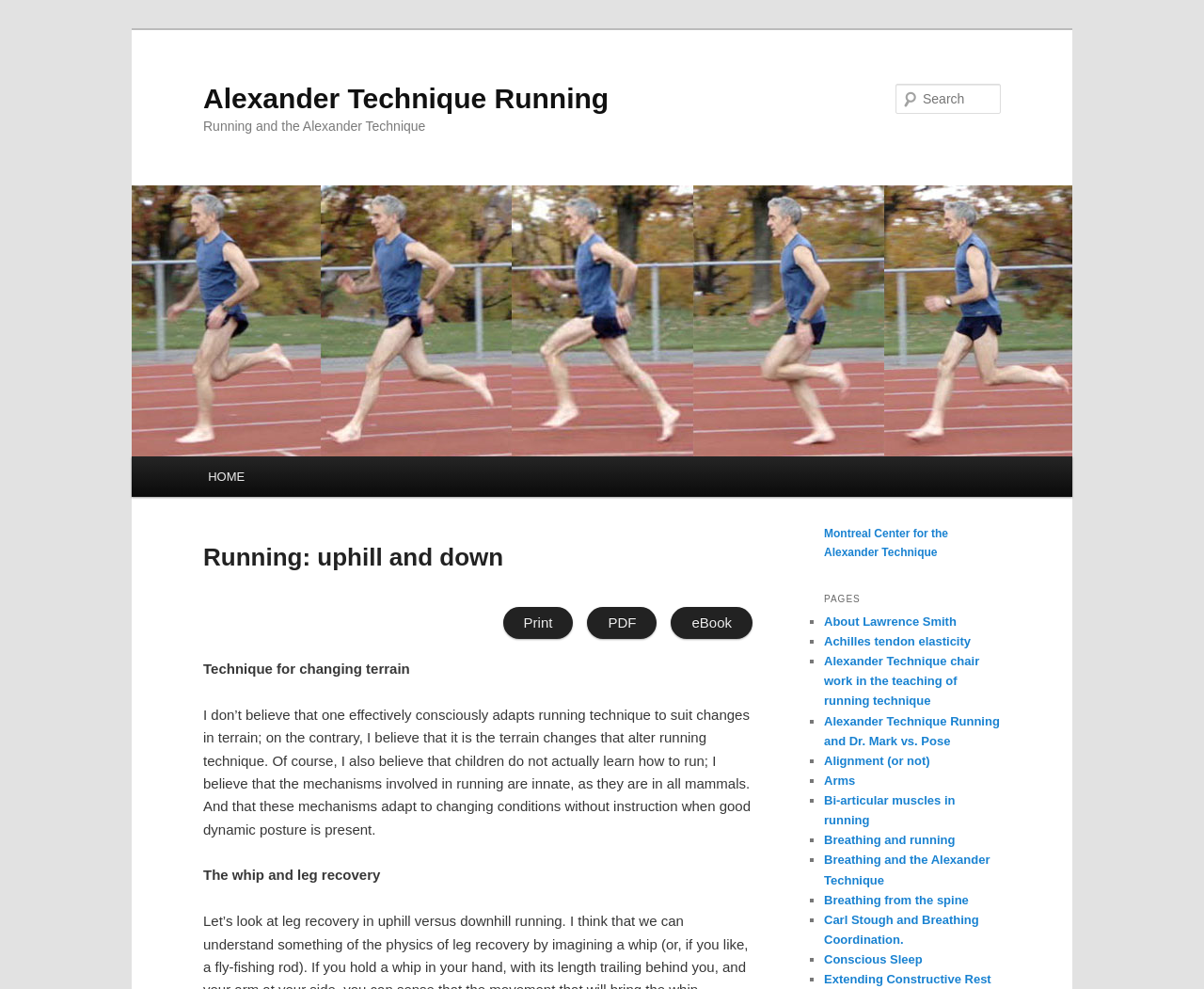Given the element description: "Carl Stough and Breathing Coordination.", predict the bounding box coordinates of the UI element it refers to, using four float numbers between 0 and 1, i.e., [left, top, right, bottom].

[0.684, 0.923, 0.813, 0.957]